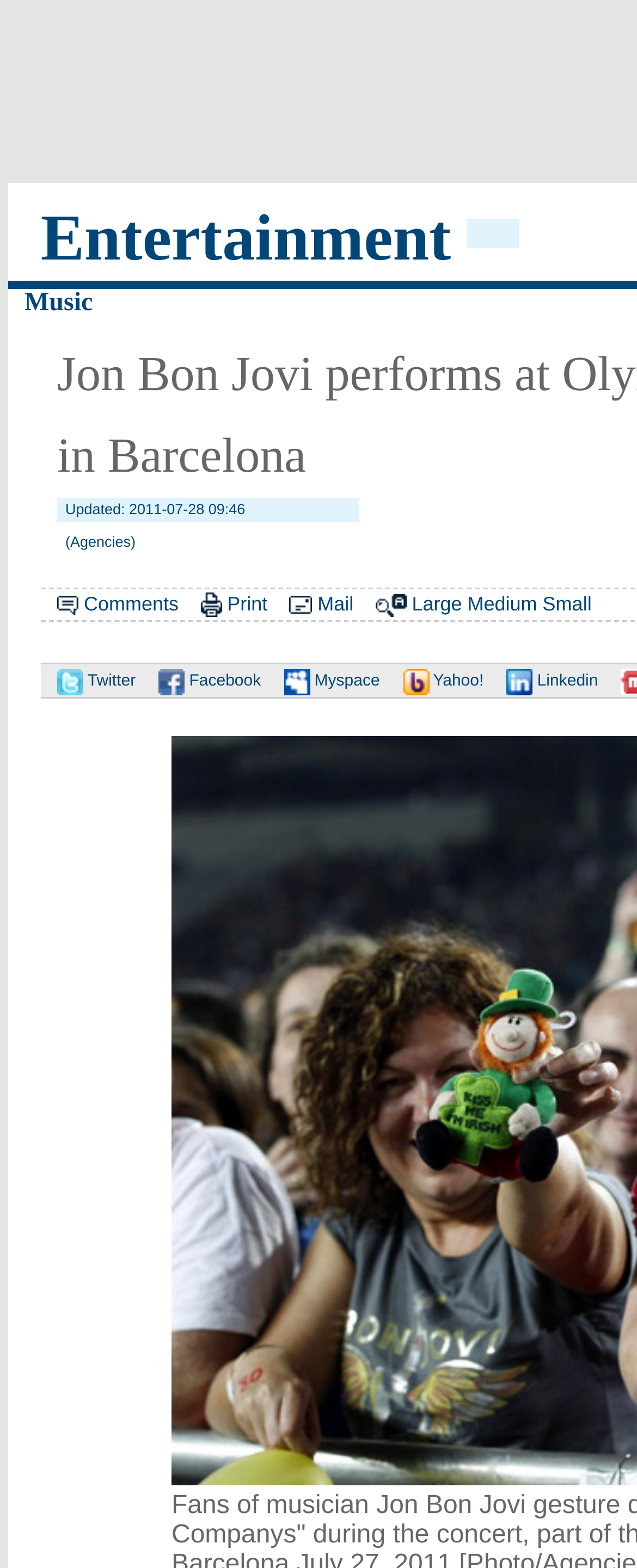Answer the question below using just one word or a short phrase: 
What category is this article under?

Entertainment